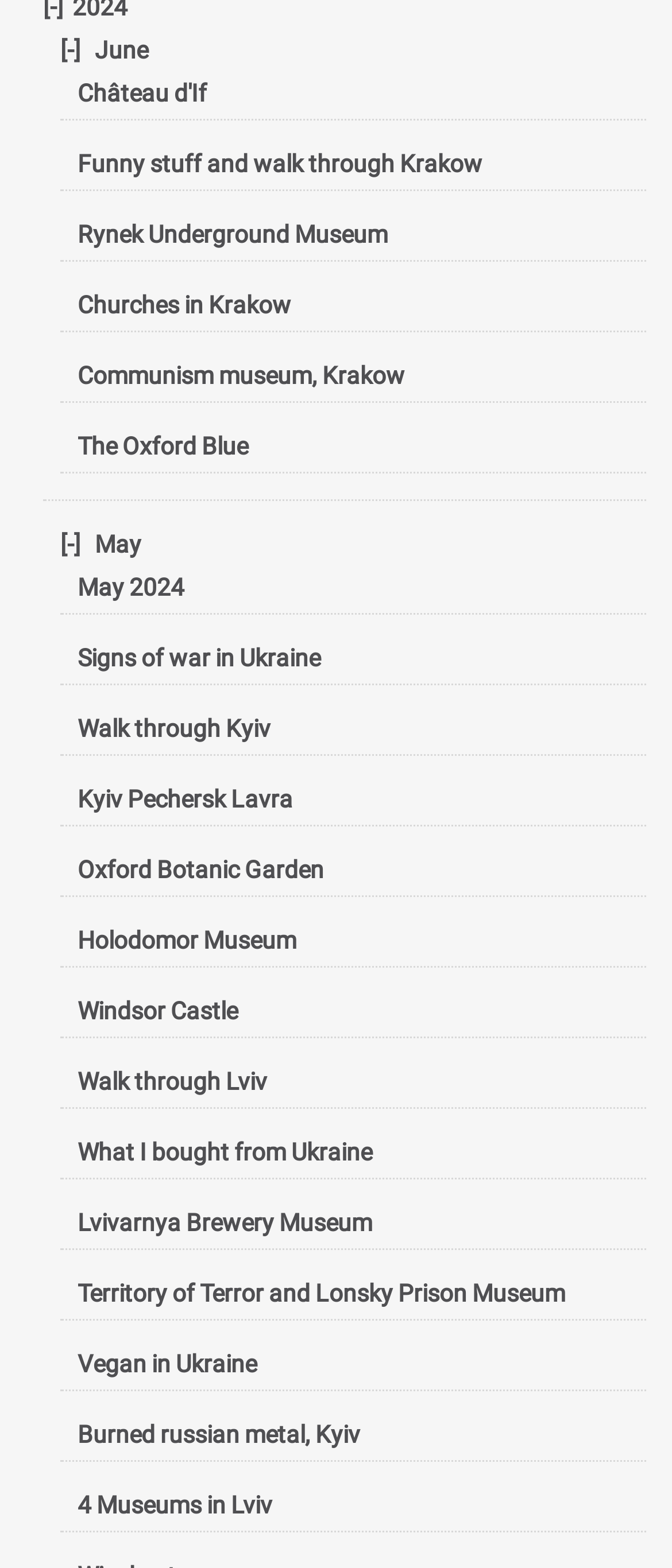Identify the bounding box coordinates of the element to click to follow this instruction: 'Explore Kyiv Pechersk Lavra'. Ensure the coordinates are four float values between 0 and 1, provided as [left, top, right, bottom].

[0.115, 0.5, 0.436, 0.518]